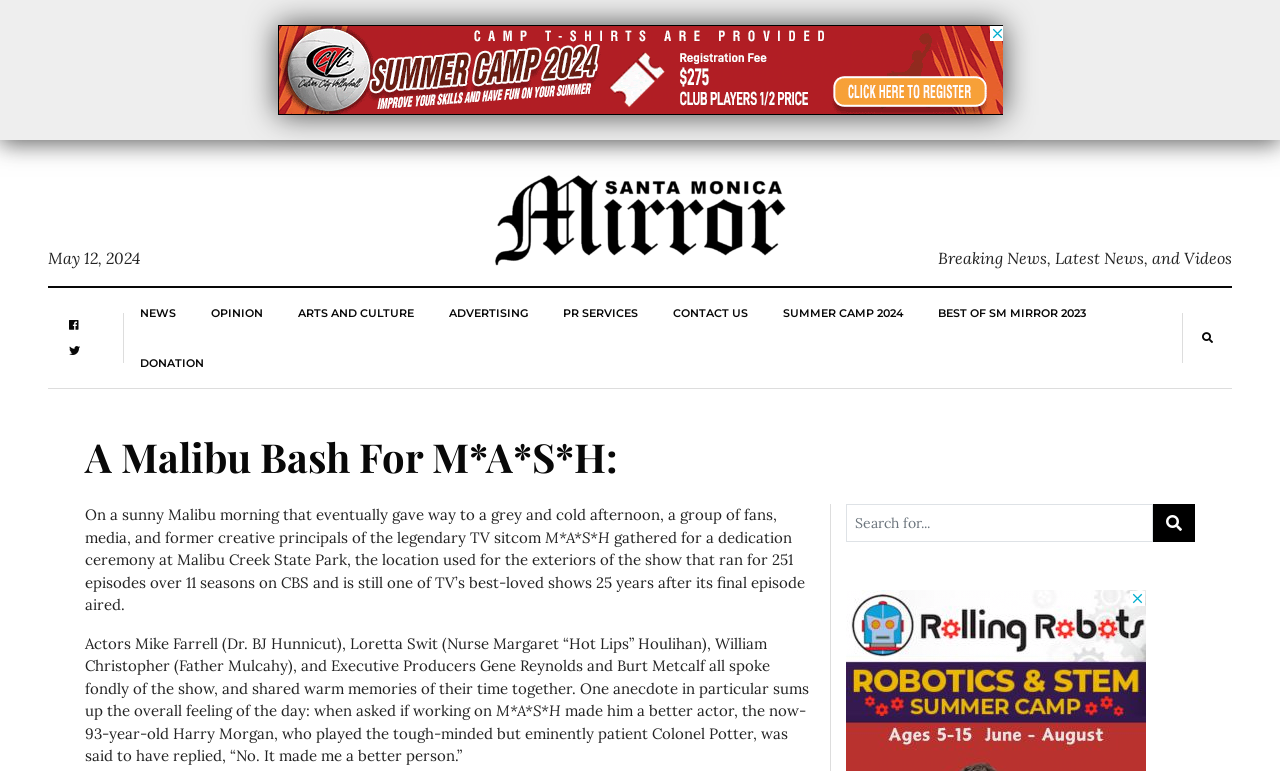Given the webpage screenshot, identify the bounding box of the UI element that matches this description: "Facebook".

None